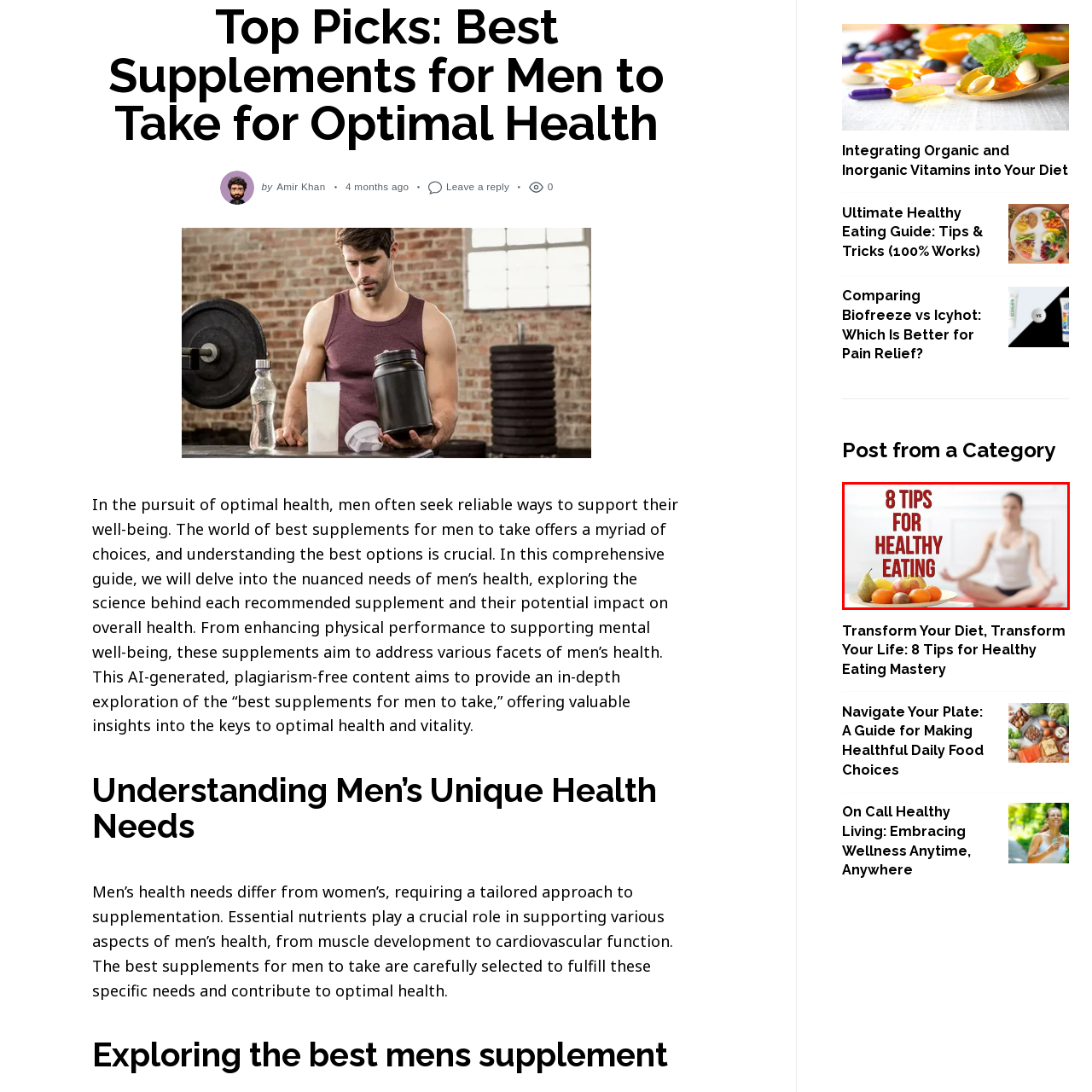Focus your attention on the picture enclosed within the red border and formulate a detailed answer to the question below, using the image as your primary reference: 
What type of food is on the plate?

The image showcases a plate in the foreground, filled with colorful fruits such as apples and oranges, emphasizing the importance of fresh produce in a balanced diet.